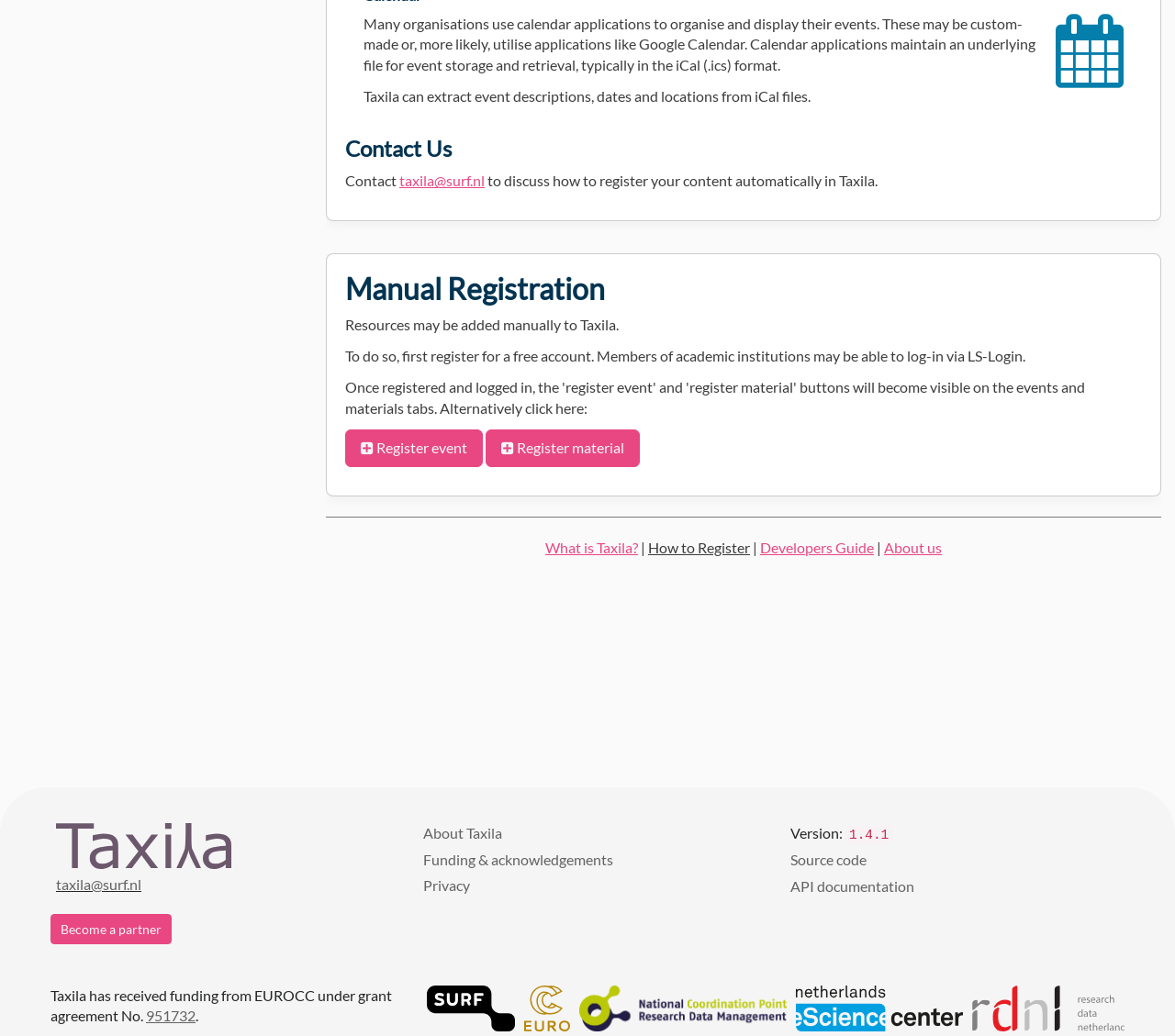Give a one-word or short phrase answer to the question: 
What is the purpose of Taxila?

Extract event descriptions